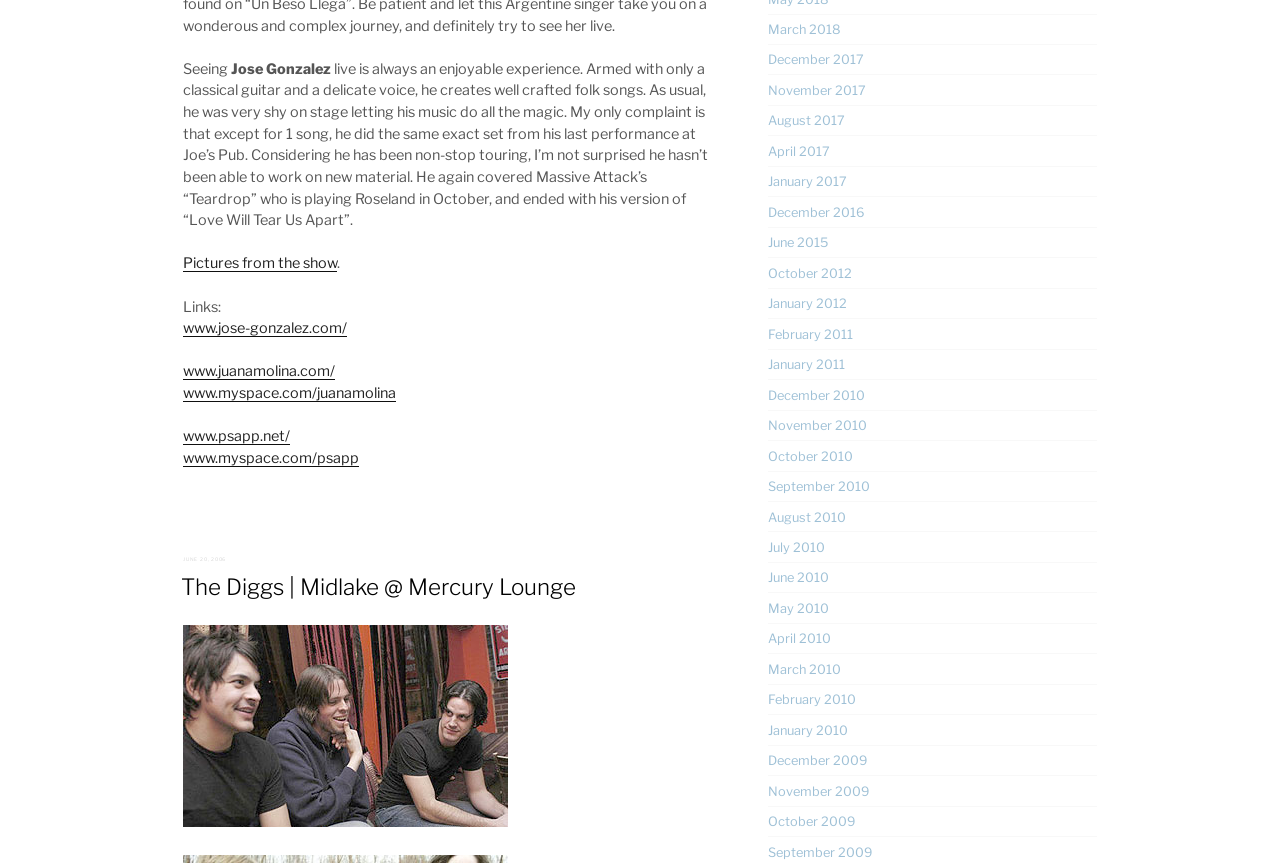Who is the musician described in the text?
Look at the image and respond to the question as thoroughly as possible.

The text describes a musician who performed live, and the name 'Jose Gonzalez' is mentioned in the text, indicating that he is the musician being described.